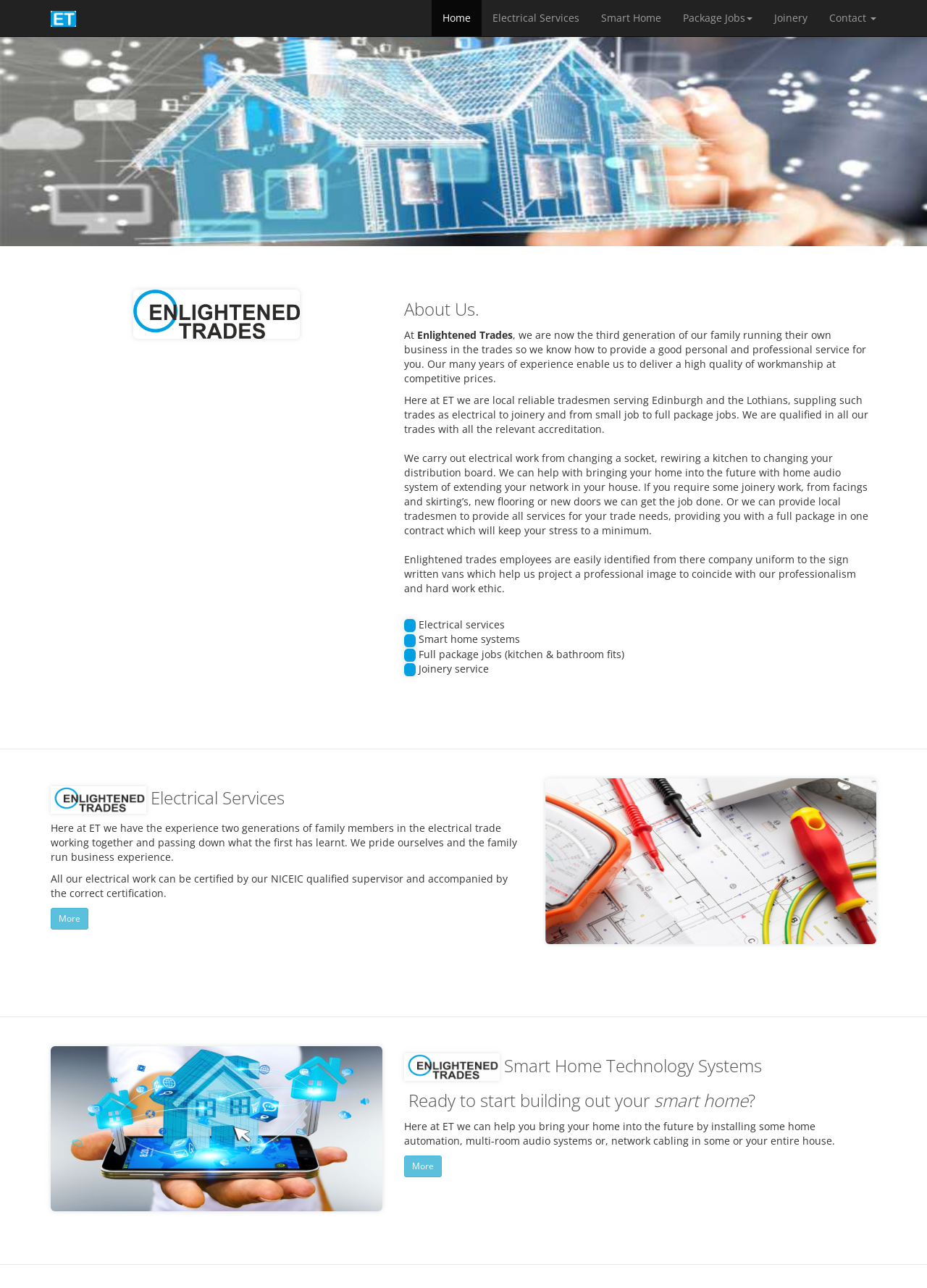Detail the various sections and features present on the webpage.

The webpage is about Enlightened Trades, a family-run business that provides various trade services. At the top, there is a navigation menu with links to different sections of the website, including Home, Electrical Services, Smart Home, Package Jobs, Joinery, and Contact.

Below the navigation menu, there is a logo image on the left, followed by a heading "About Us." The About Us section describes the company's history, mission, and services, including electrical work, joinery, and package jobs. The text is divided into three paragraphs, with the first paragraph introducing the company, the second paragraph describing their services, and the third paragraph highlighting their professionalism and work ethic.

To the right of the About Us section, there are four sections with headings: Electrical Services, Smart Home Systems, Full Package Jobs, and Joinery Service. Each section has a brief description of the services offered.

Further down the page, there are two main sections: Electrical Services and Smart Home Technology Systems. The Electrical Services section has a heading and two paragraphs of text, describing the company's experience and qualifications in the electrical trade. There is also a "More" button at the bottom of this section.

The Smart Home Technology Systems section has a heading and a paragraph of text, describing the company's services in home automation and smart home systems. There is also a "More" button at the bottom of this section.

Throughout the page, there are several images, including a logo, a background image, and images related to the services offered. The overall layout is organized, with clear headings and concise text, making it easy to navigate and understand the services offered by Enlightened Trades.